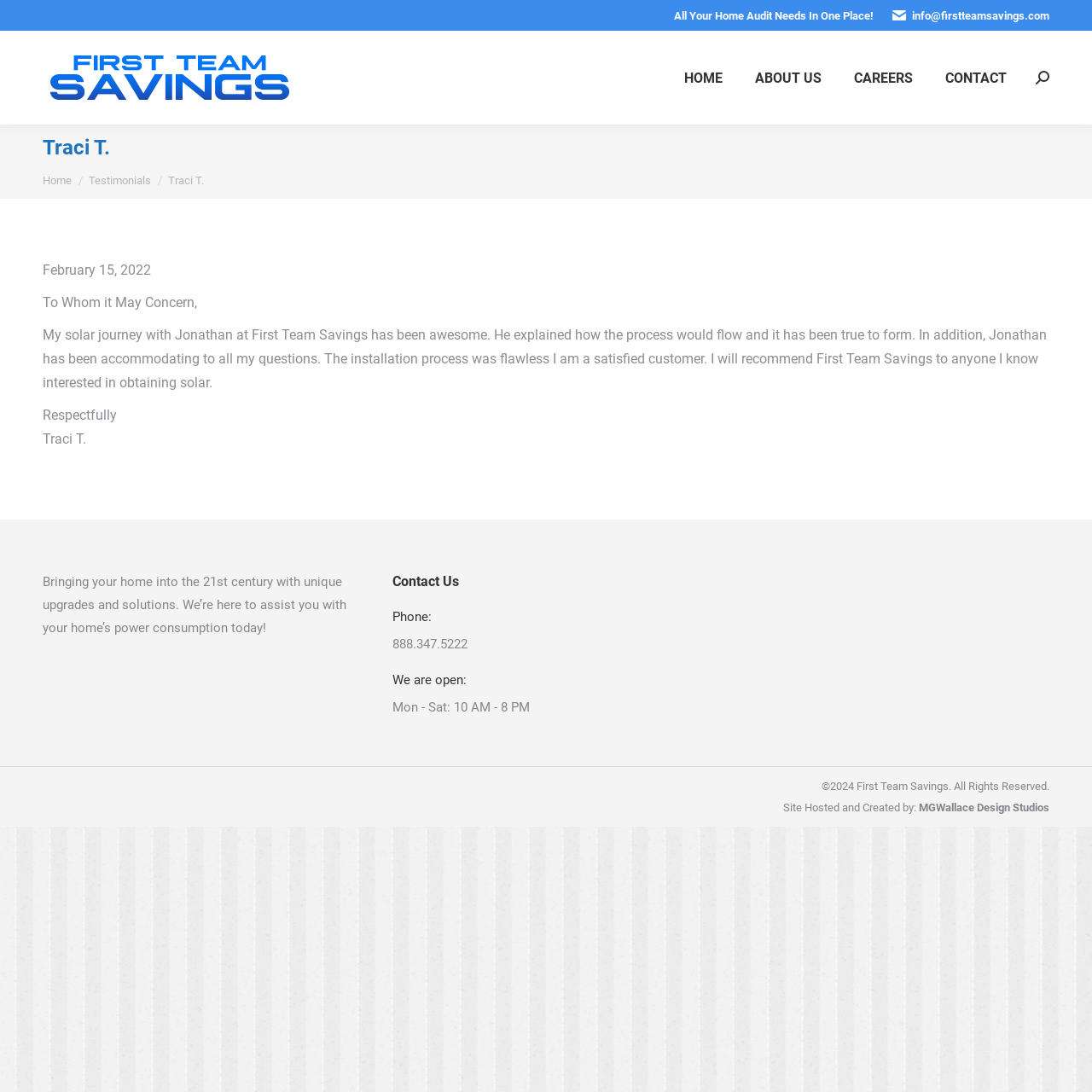Determine the bounding box coordinates of the section I need to click to execute the following instruction: "Click on the 'HOME' link". Provide the coordinates as four float numbers between 0 and 1, i.e., [left, top, right, bottom].

[0.616, 0.057, 0.673, 0.085]